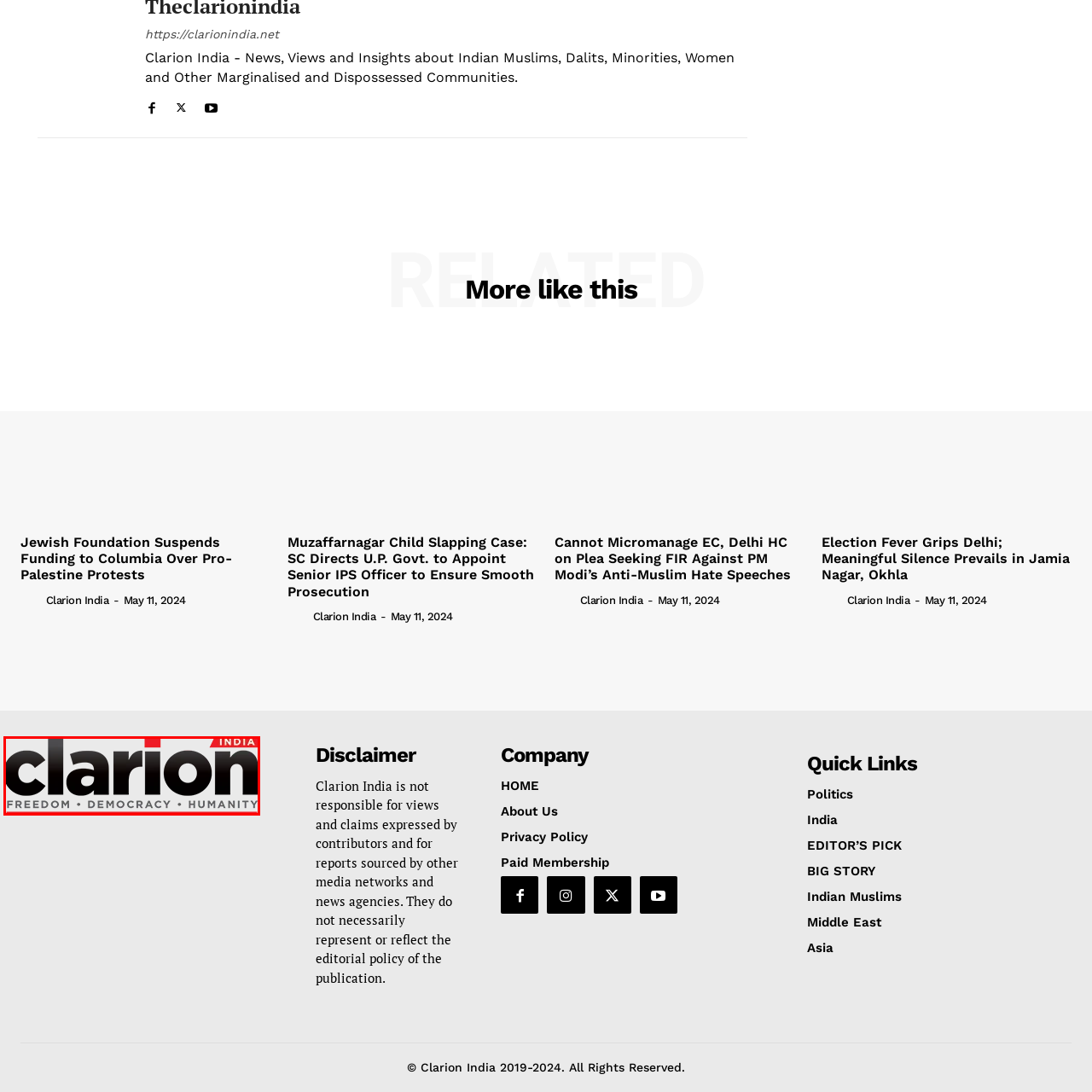What values does the logo convey?
Please observe the details within the red bounding box in the image and respond to the question with a detailed explanation based on what you see.

The logo features the words 'FREEDOM', 'DEMOCRACY', and 'HUMANITY', each separated by dots, conveying the publication's mission and values.